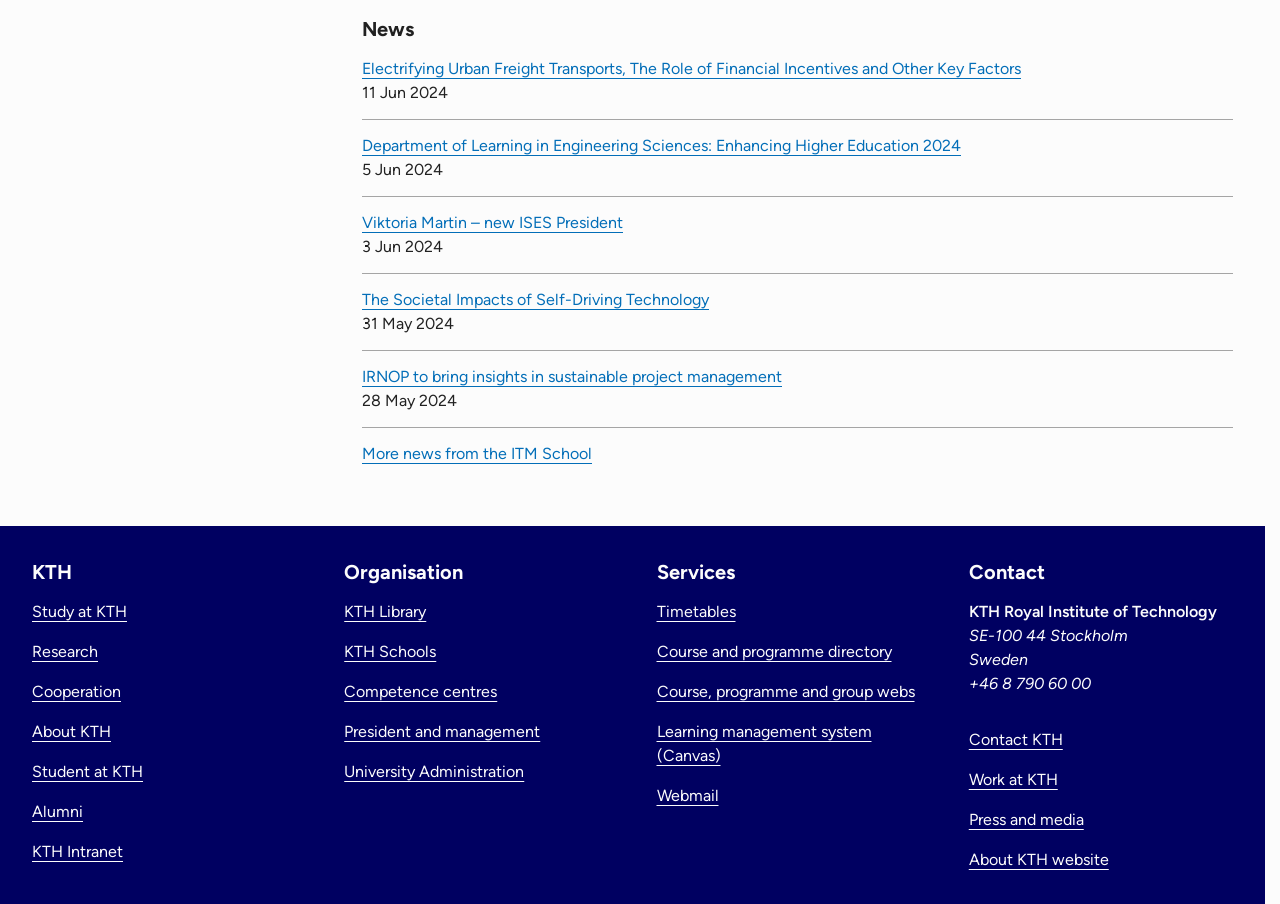Please respond to the question with a concise word or phrase:
What is the date of the second news article?

5 Jun 2024